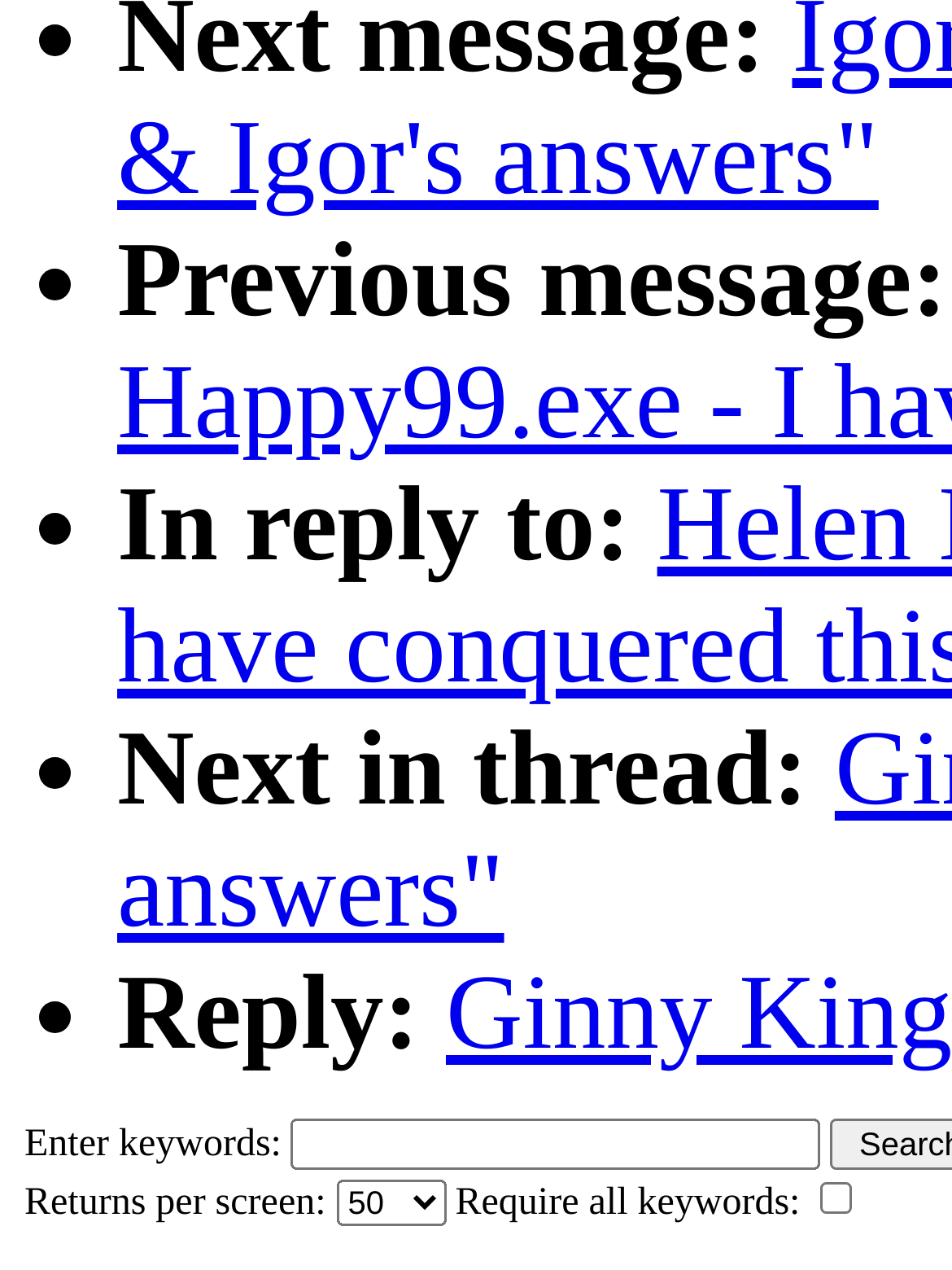Answer the question below using just one word or a short phrase: 
How many list markers are there?

4